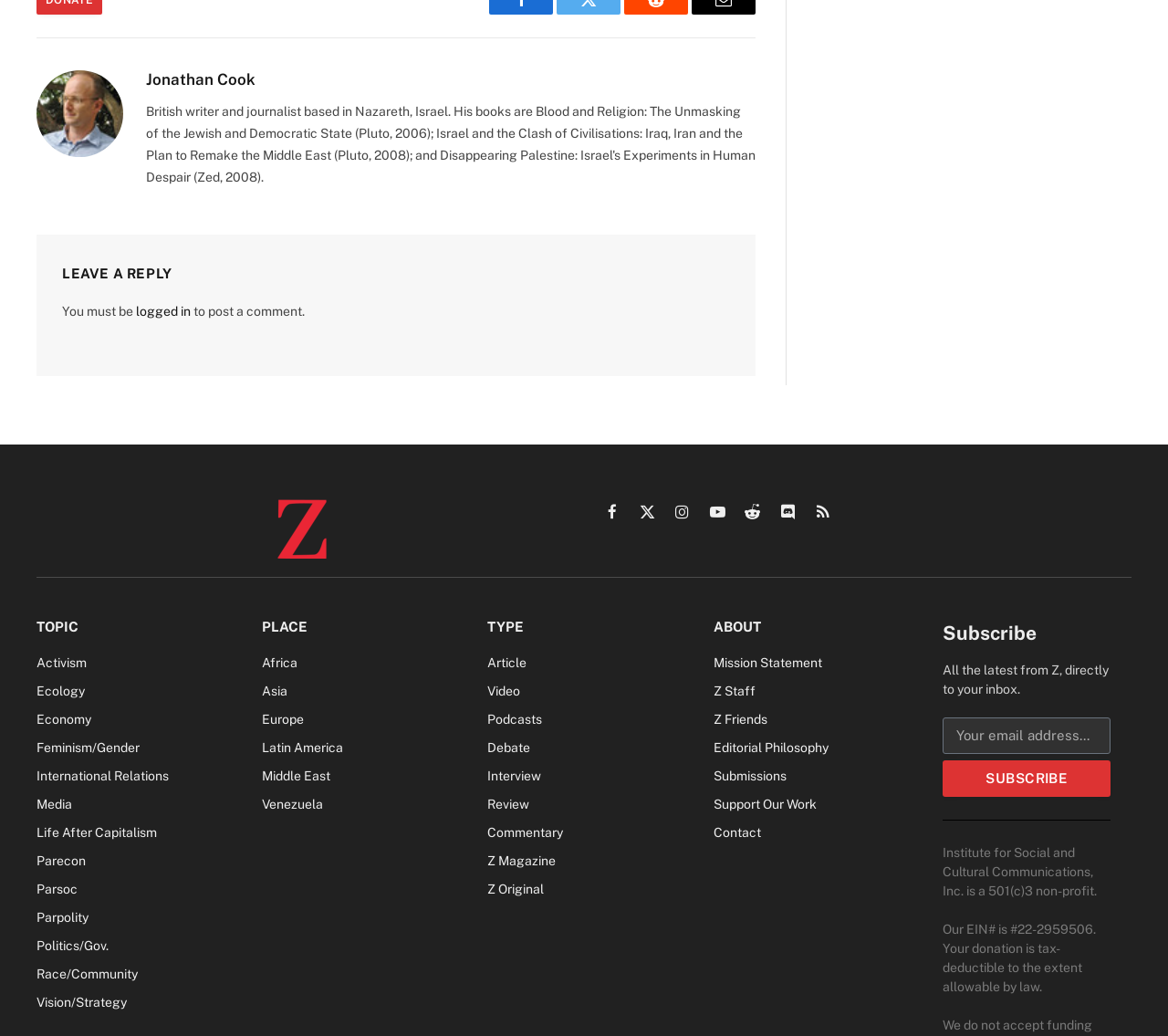Could you highlight the region that needs to be clicked to execute the instruction: "Visit the 'Activism' topic page"?

[0.031, 0.633, 0.074, 0.647]